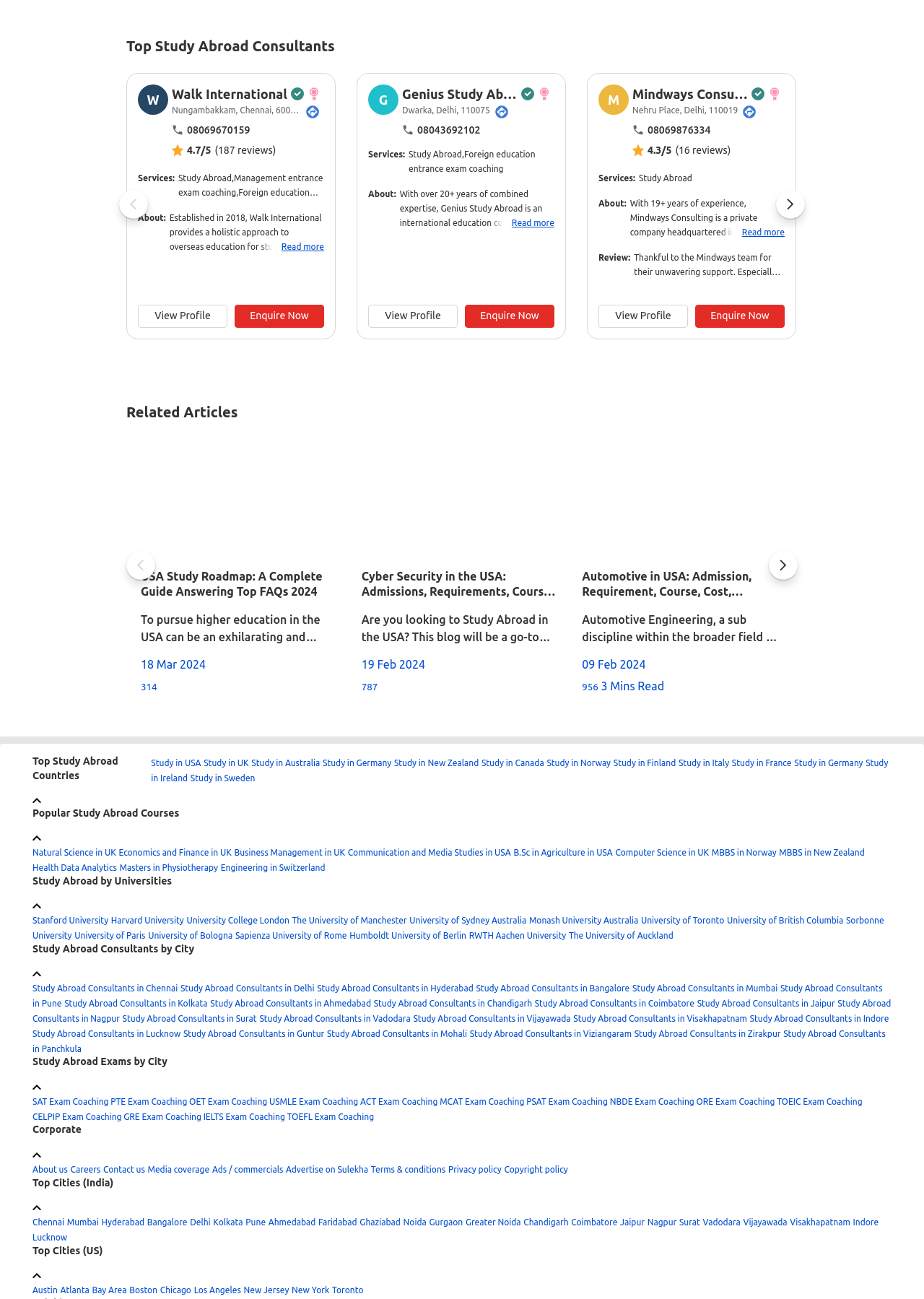Please determine the bounding box coordinates of the element's region to click for the following instruction: "View Profile of Genius Study Abroad".

[0.398, 0.235, 0.495, 0.252]